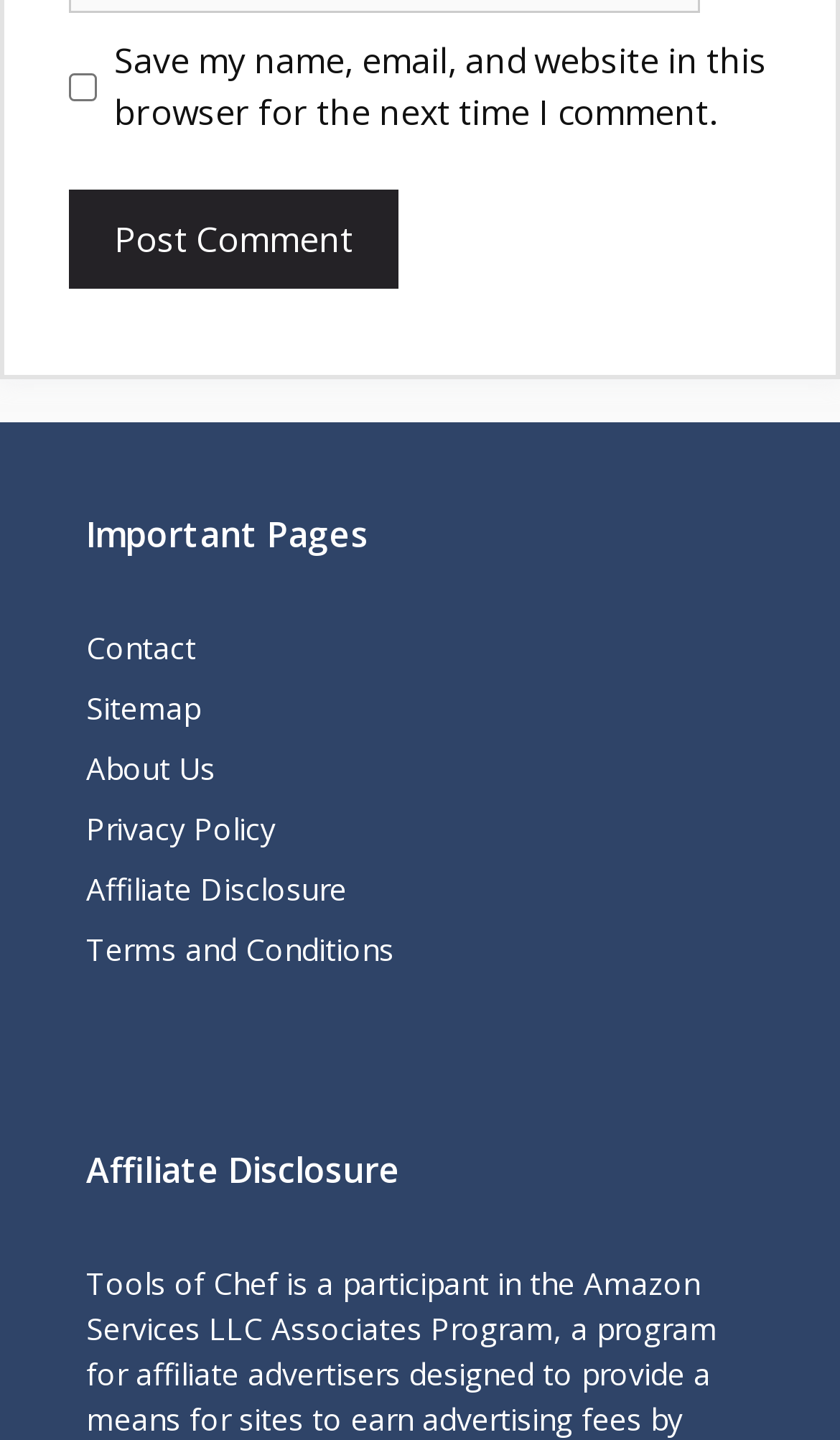Kindly provide the bounding box coordinates of the section you need to click on to fulfill the given instruction: "Go to the About Us page".

[0.103, 0.52, 0.256, 0.548]